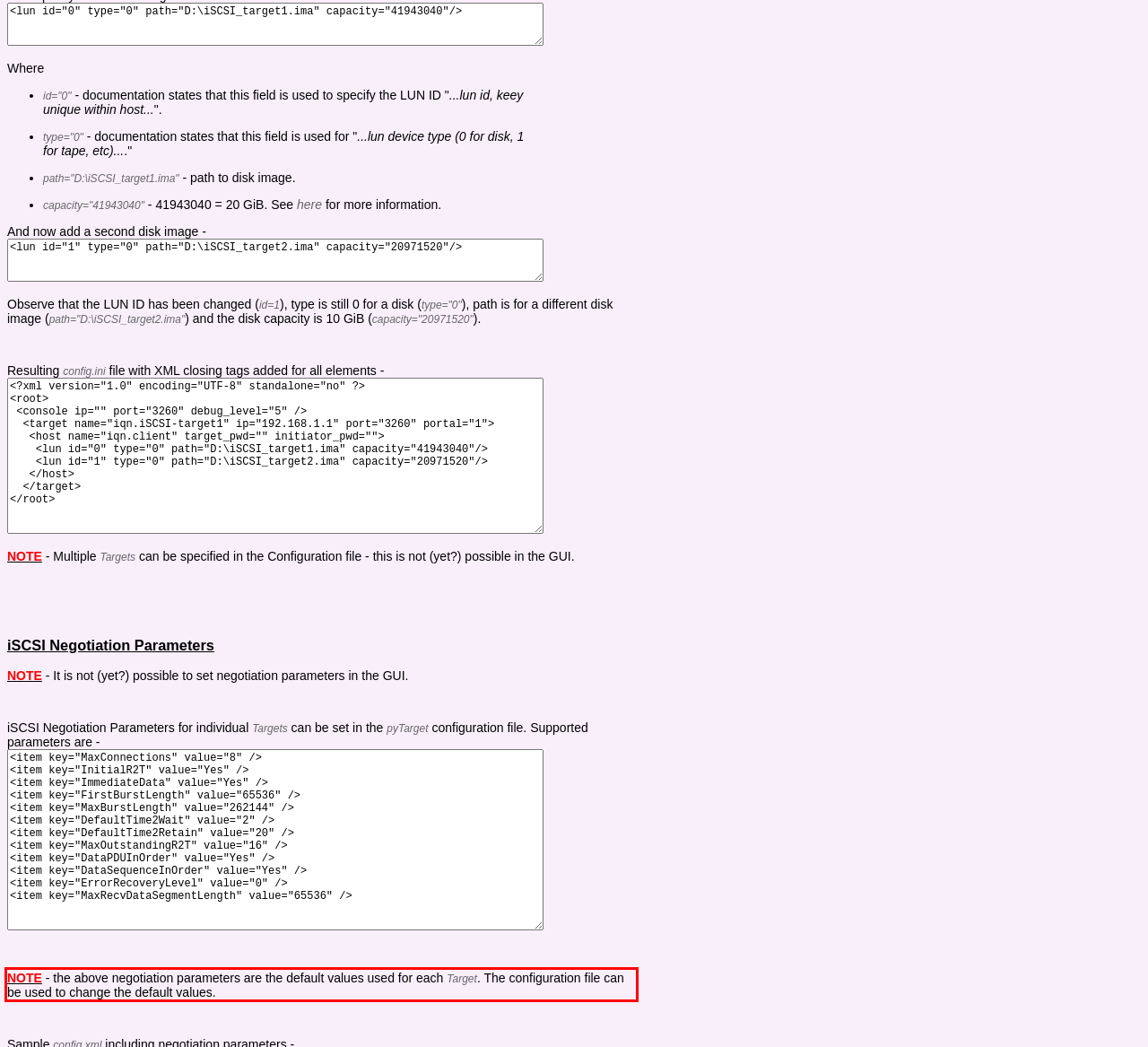Extract and provide the text found inside the red rectangle in the screenshot of the webpage.

NOTE - the above negotiation parameters are the default values used for each Target. The configuration file can be used to change the default values.